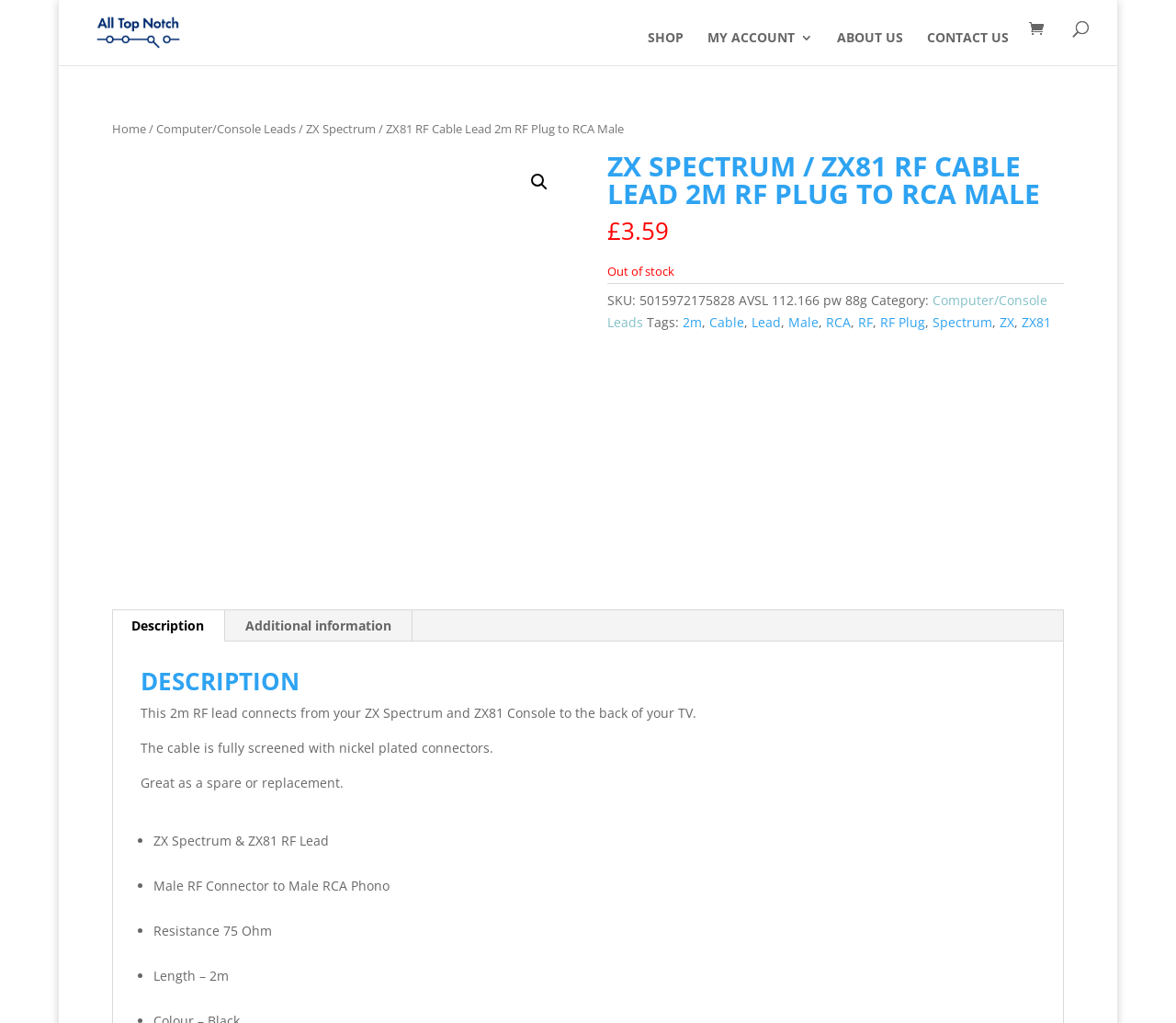Determine the bounding box coordinates for the clickable element required to fulfill the instruction: "Search for a product". Provide the coordinates as four float numbers between 0 and 1, i.e., [left, top, right, bottom].

[0.027, 0.0, 0.927, 0.001]